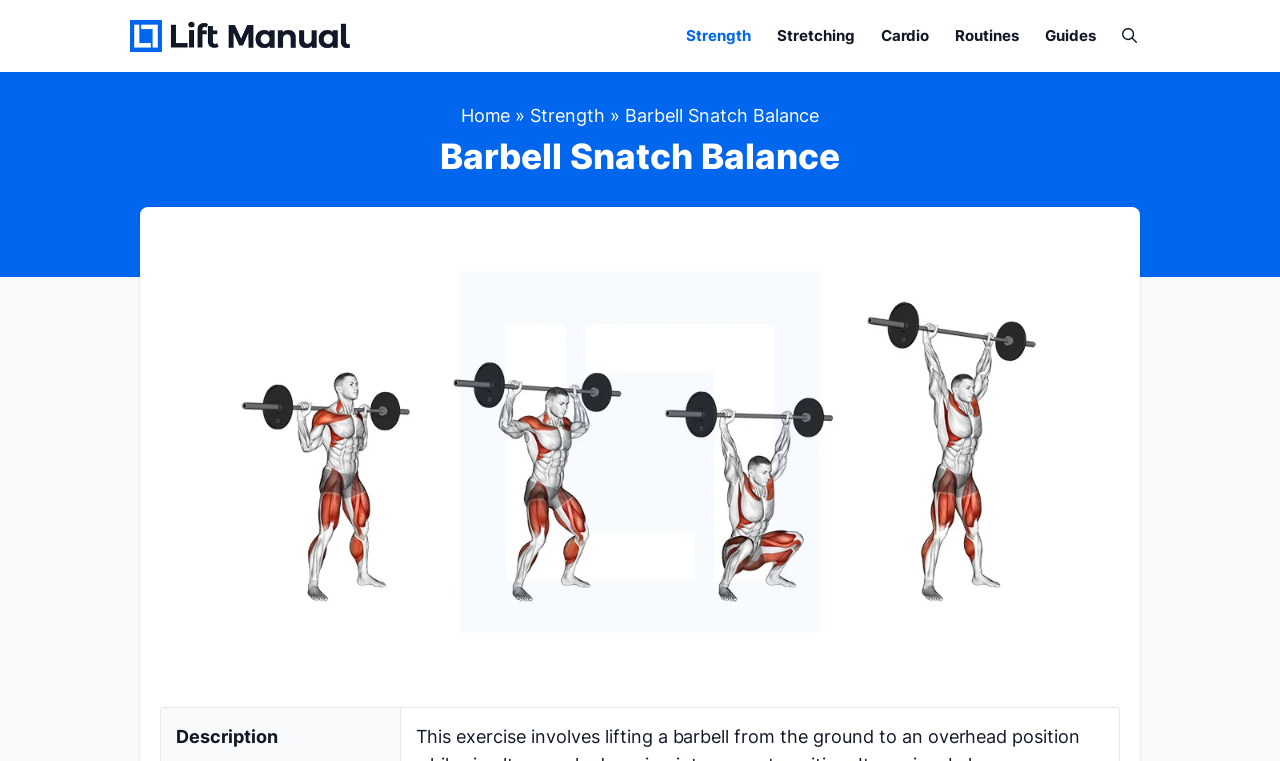How many main categories are in the primary navigation?
Answer with a single word or phrase, using the screenshot for reference.

5